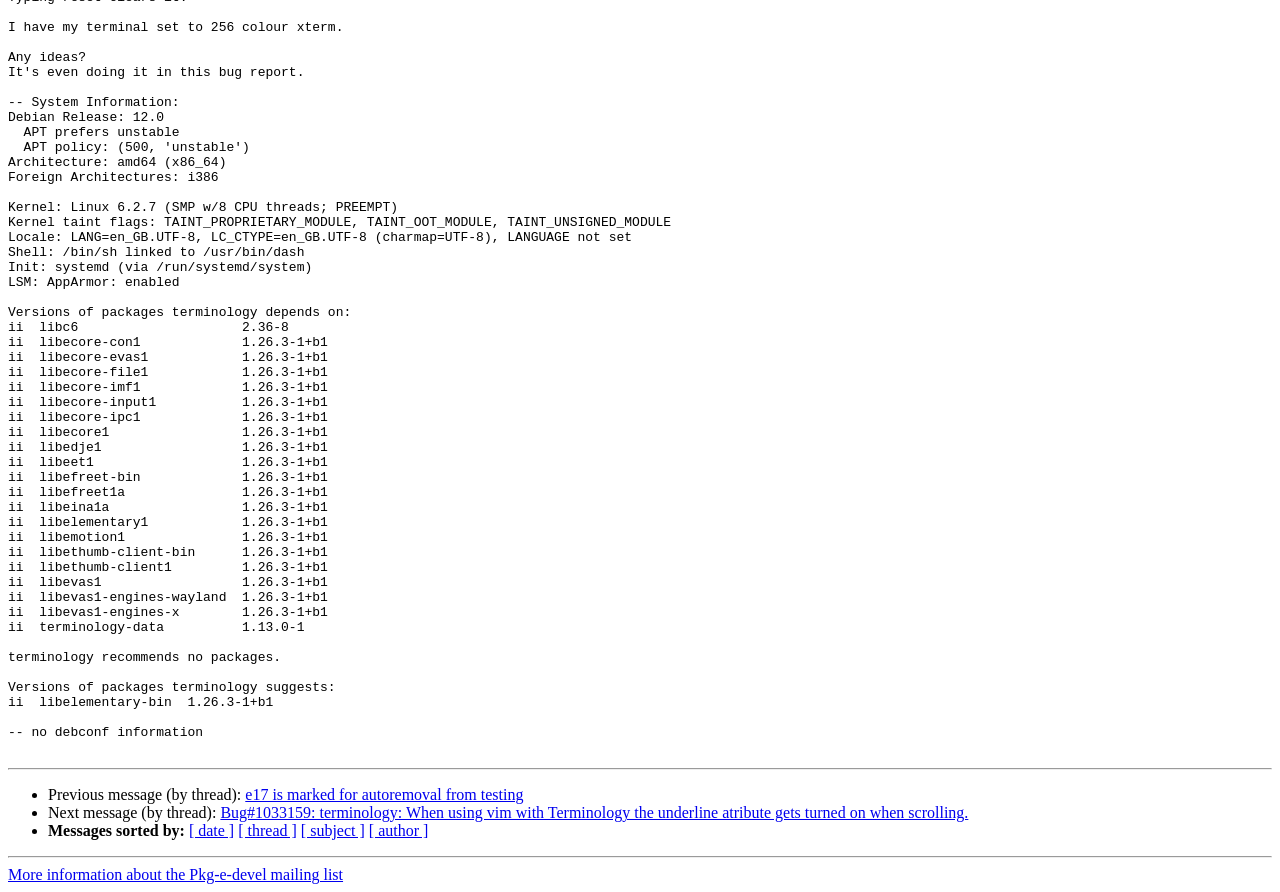Using the element description: "[ thread ]", determine the bounding box coordinates for the specified UI element. The coordinates should be four float numbers between 0 and 1, [left, top, right, bottom].

[0.186, 0.922, 0.232, 0.941]